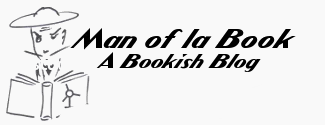Create a vivid and detailed description of the image.

The image features the logo for "Man of la Book," a book-related blog. The logo is designed in a stylized manner, showcasing a figure reading a book, which emphasizes the blog's focus on literature and reading culture. The text of the logo is prominently displayed in an elegant, bold font, with "Man of la Book" centrally featured above the tagline "A Bookish Blog," capturing the essence of the blog's identity as a source of literary insights and reviews. The monochromatic color scheme adds a classic touch, reinforcing the blog's dedication to the art of reading and literary discussion.